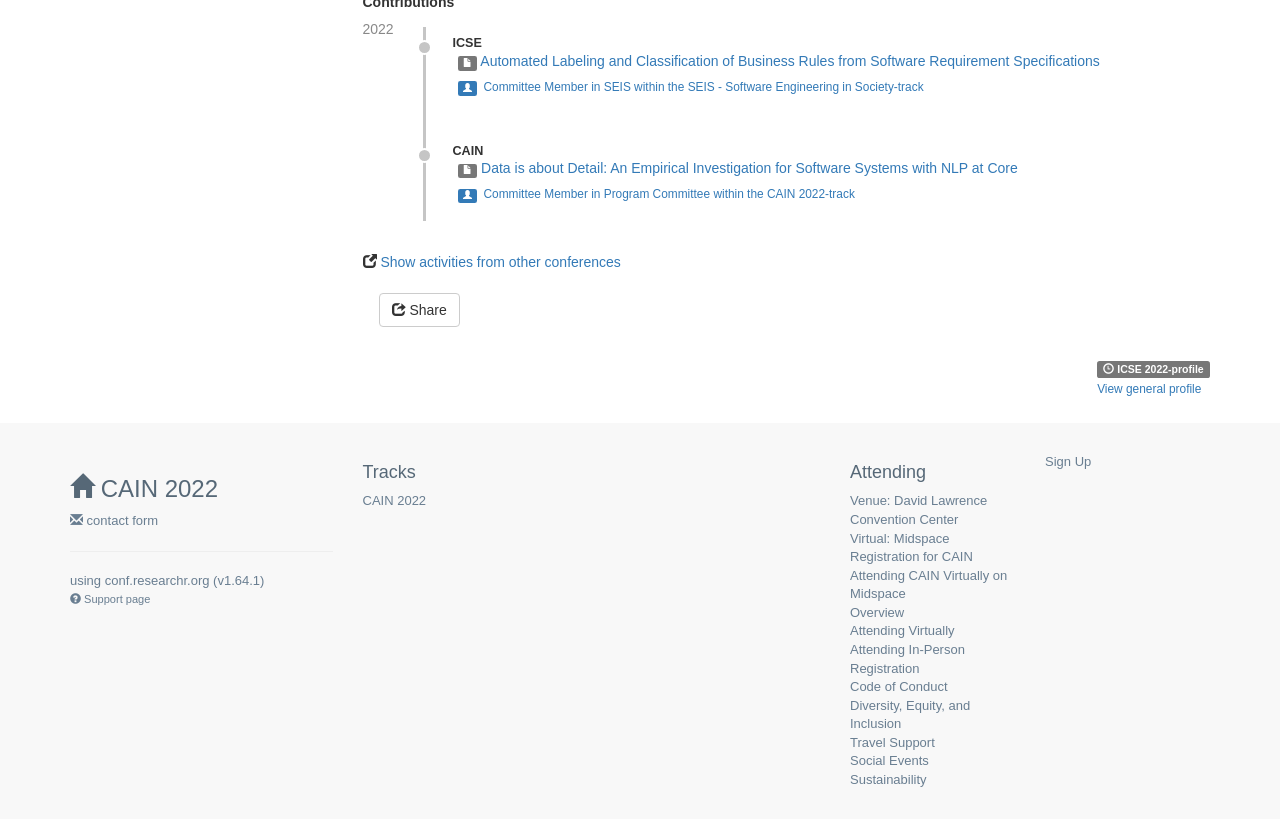Determine the bounding box coordinates in the format (top-left x, top-left y, bottom-right x, bottom-right y). Ensure all values are floating point numbers between 0 and 1. Identify the bounding box of the UI element described by: Attending CAIN Virtually on Midspace

[0.664, 0.693, 0.787, 0.734]